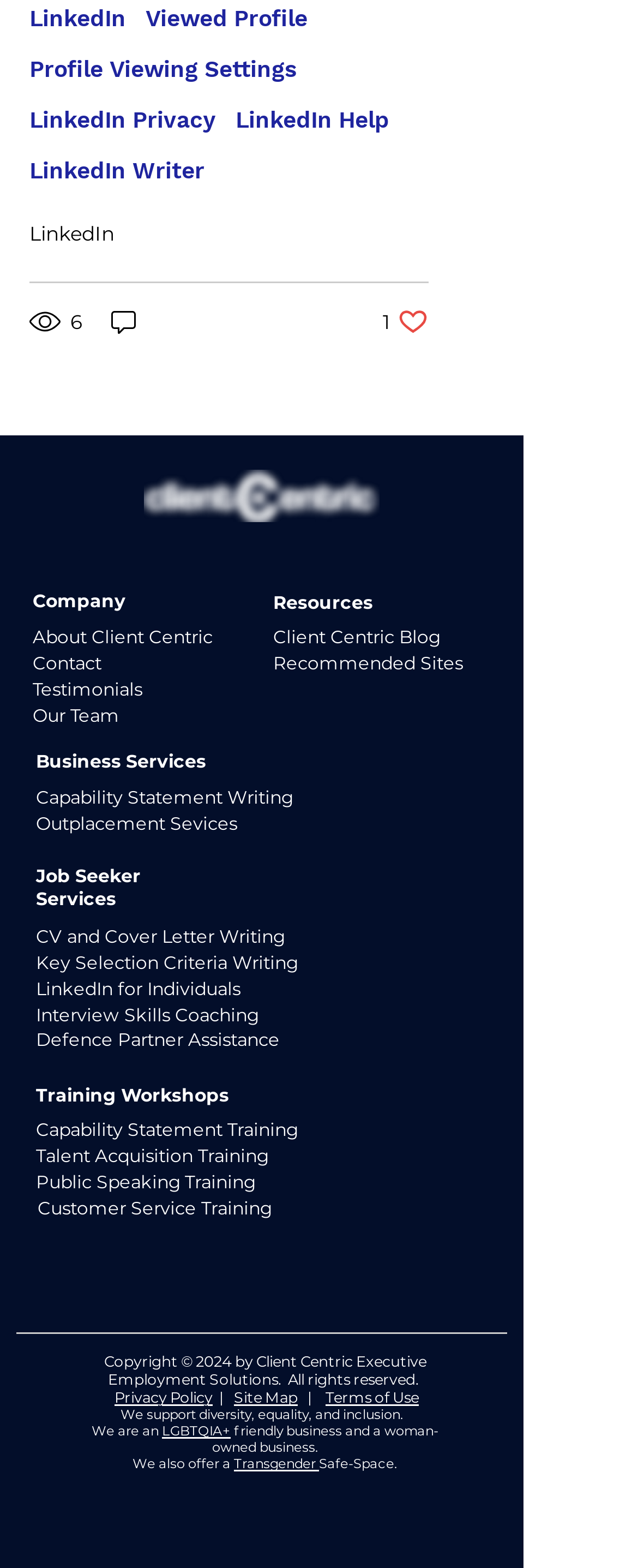Find the bounding box coordinates of the UI element according to this description: "parent_node: MATERIAL ADVANTAGE BROCHURE".

None